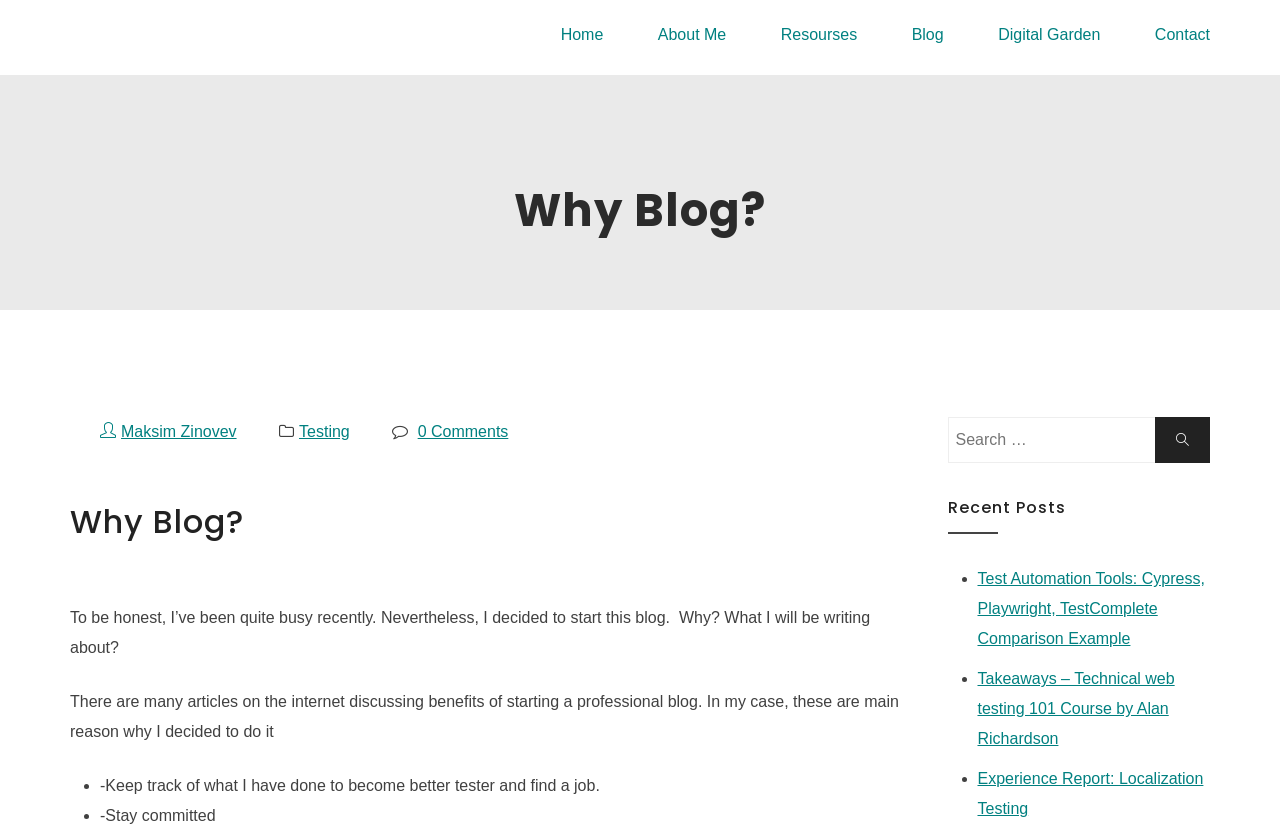What is the purpose of starting this blog according to the author?
Answer the question with a detailed explanation, including all necessary information.

The answer can be found by reading the text that is a child element of the heading 'Why Blog?' and is a list item. The text states that one of the reasons for starting the blog is to keep track of what the author has done to become a better tester and find a job.